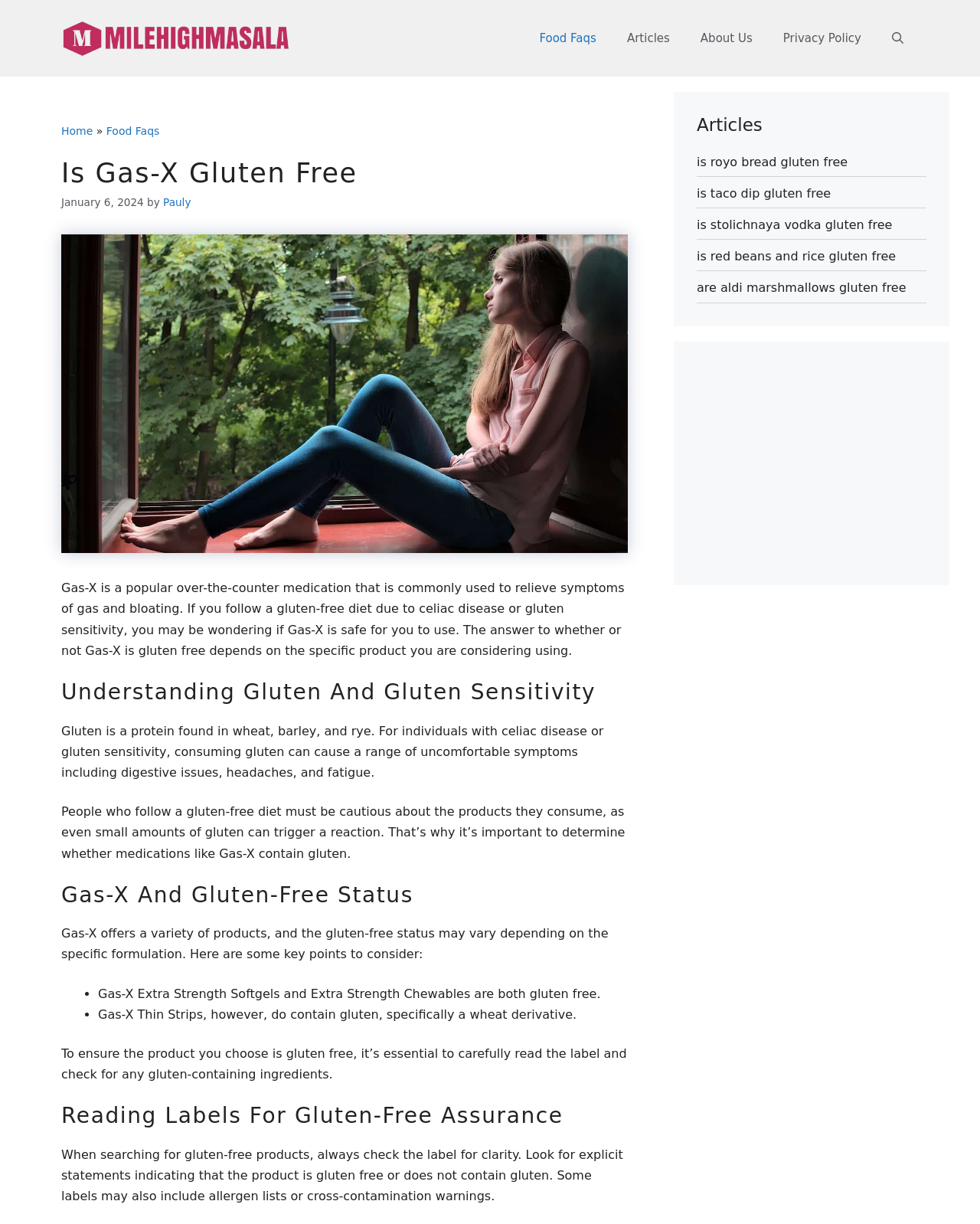What is the purpose of reading labels for gluten-free assurance?
Examine the screenshot and reply with a single word or phrase.

To check for gluten-containing ingredients